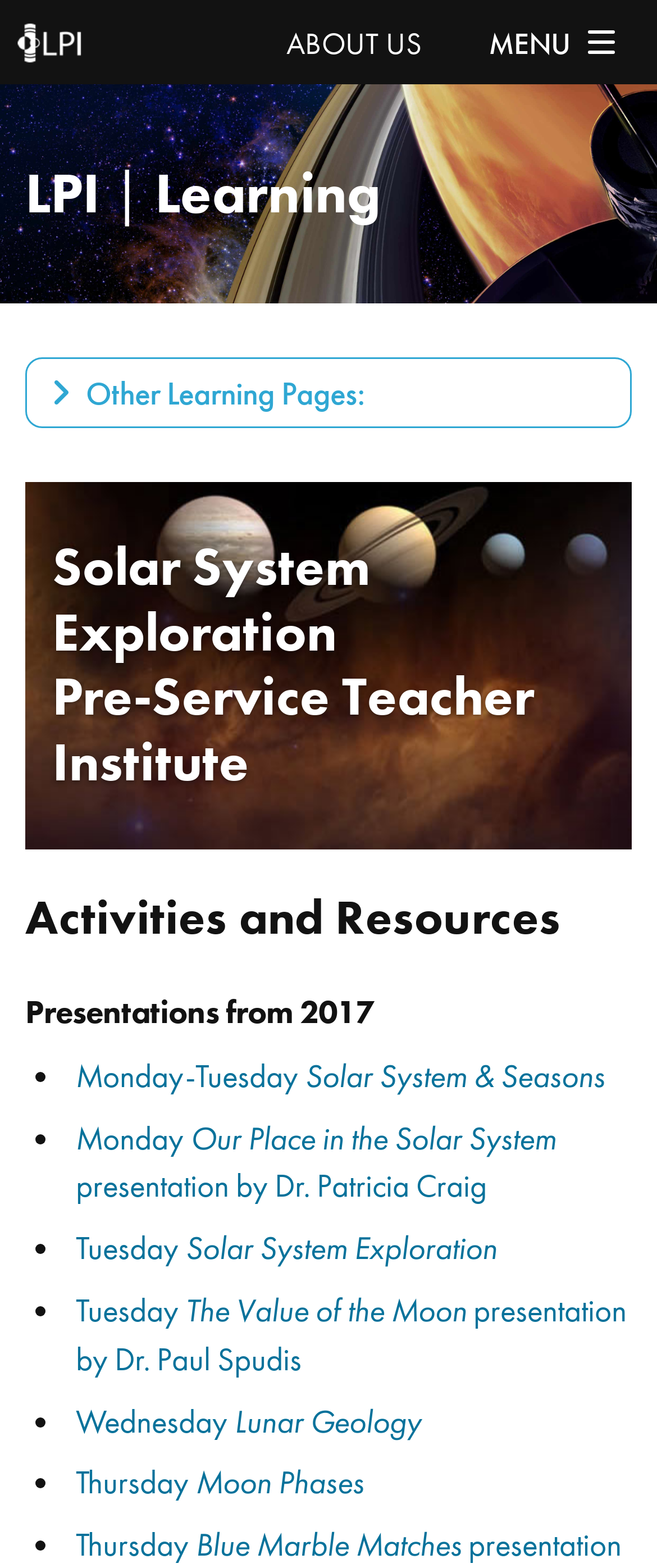How many days of presentations are listed?
Please ensure your answer is as detailed and informative as possible.

I found the answer by looking at the links 'Monday', 'Tuesday', 'Wednesday', and 'Thursday' which suggest that there are four days of presentations listed.